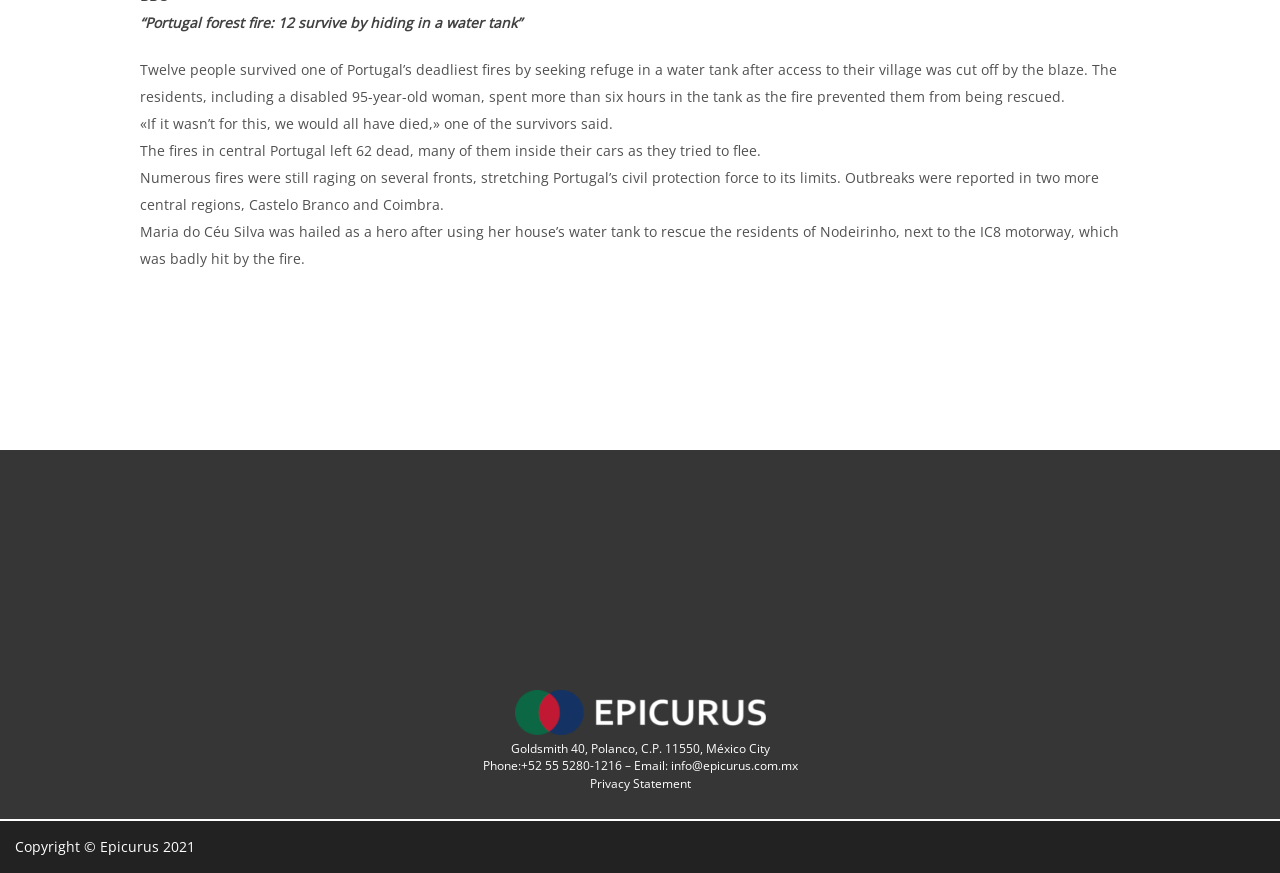How many people died in the fire?
Based on the image content, provide your answer in one word or a short phrase.

62